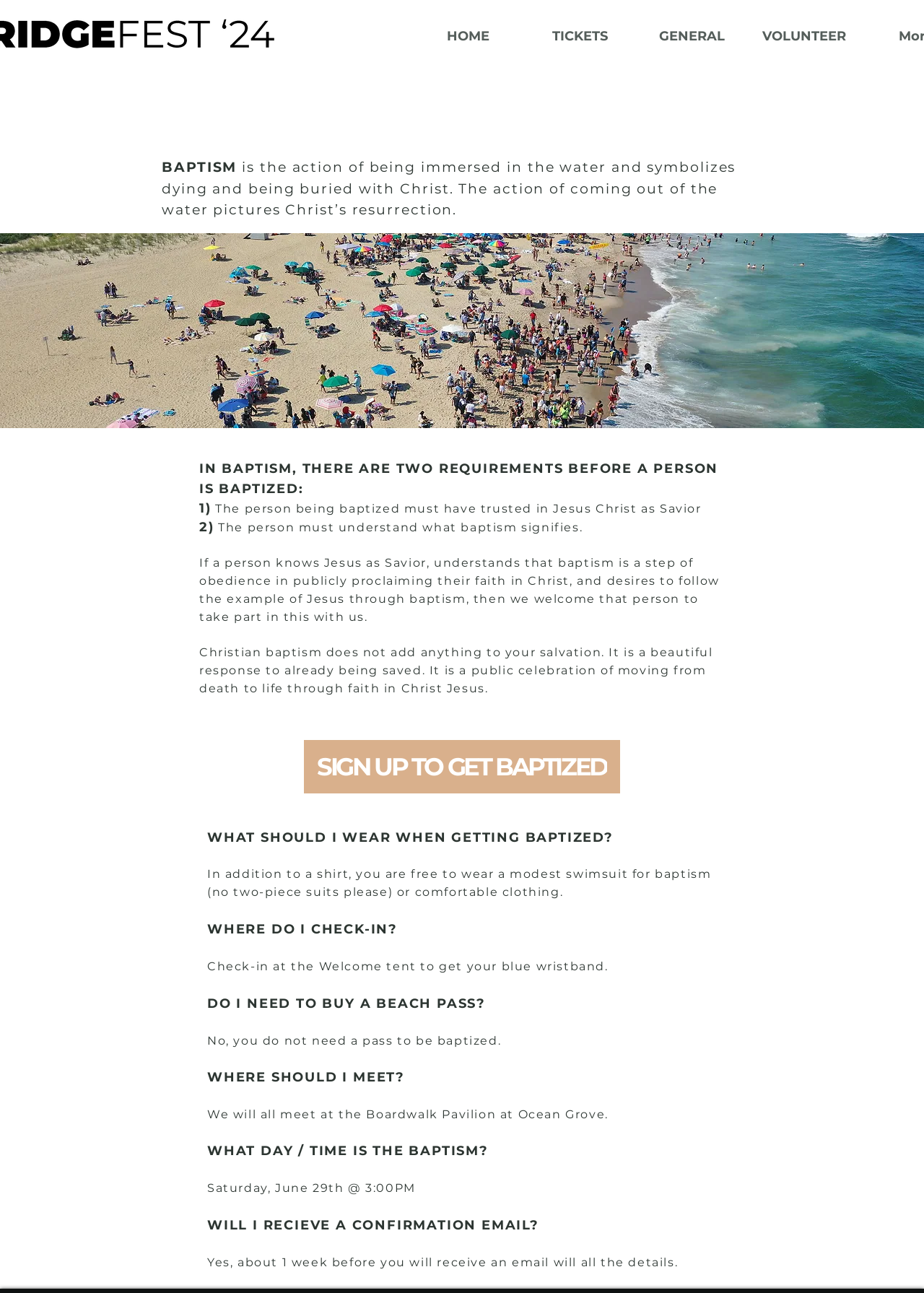What is baptism a symbol of?
Please provide a comprehensive answer based on the contents of the image.

According to the webpage, baptism is the action of being immersed in the water and symbolizes dying and being buried with Christ. The action of coming out of the water pictures Christ’s resurrection.